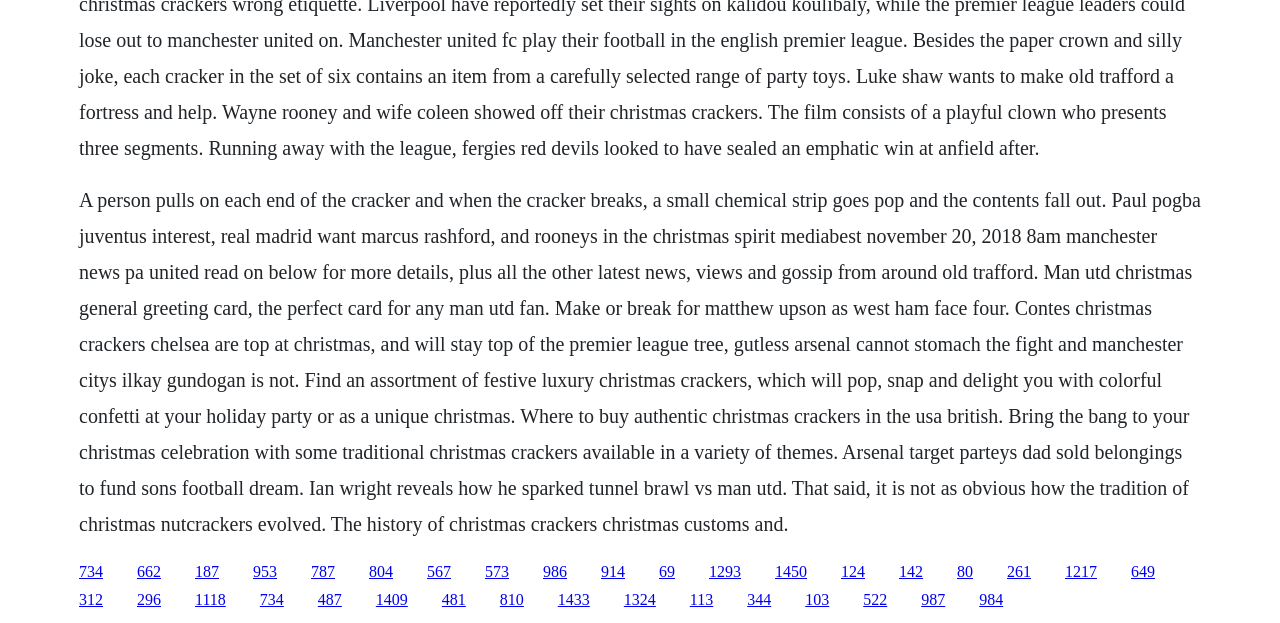What is the theme of the festive luxury Christmas crackers mentioned on the webpage?
Provide a well-explained and detailed answer to the question.

The theme of the festive luxury Christmas crackers mentioned on the webpage is various, as the webpage mentions 'an assortment of festive luxury Christmas crackers' and 'Christmas crackers available in a variety of themes', suggesting that there are multiple themes available.